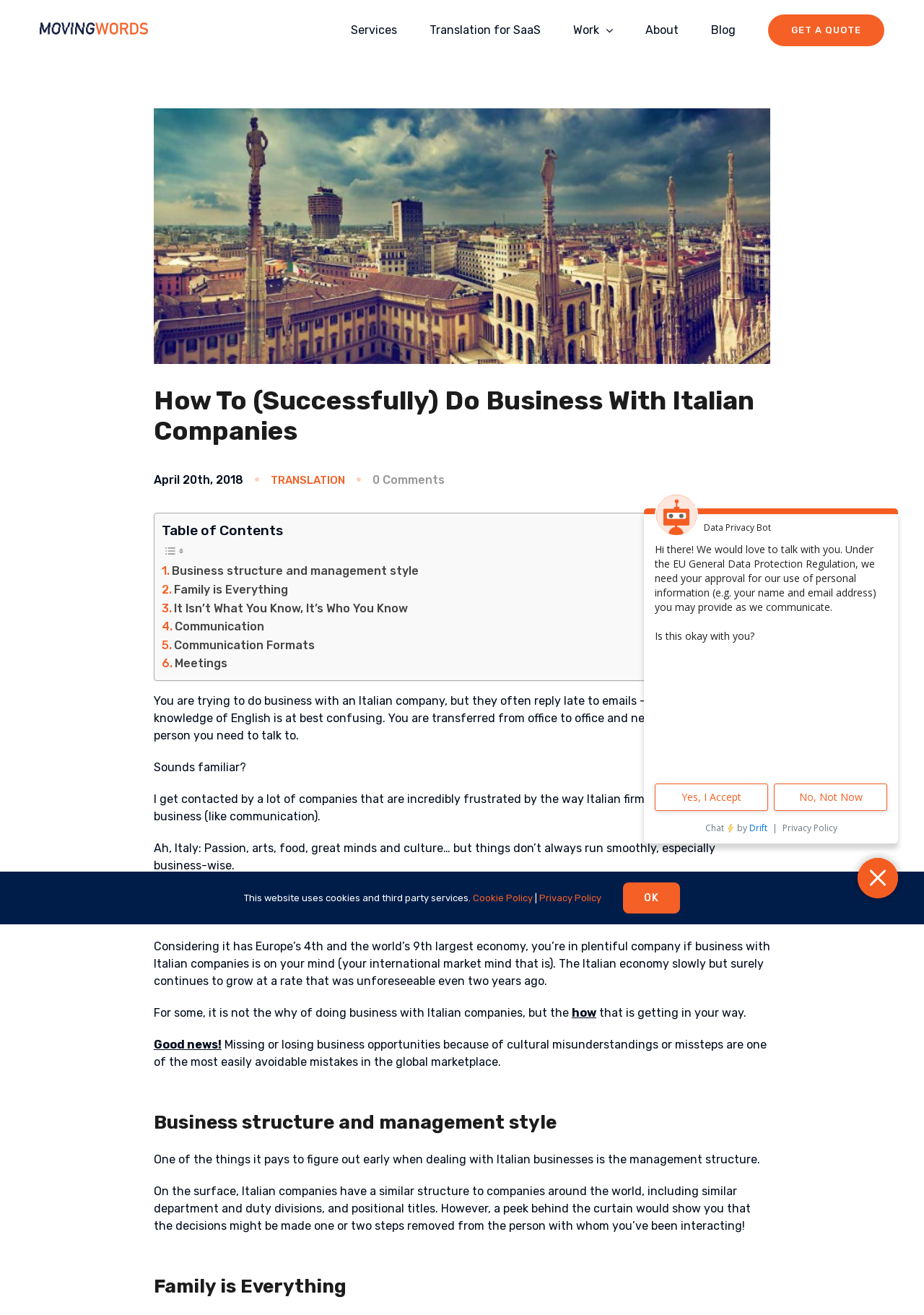Please find and report the bounding box coordinates of the element to click in order to perform the following action: "Read the 'How To (Successfully) Do Business With Italian Companies' article". The coordinates should be expressed as four float numbers between 0 and 1, in the format [left, top, right, bottom].

[0.166, 0.293, 0.834, 0.34]